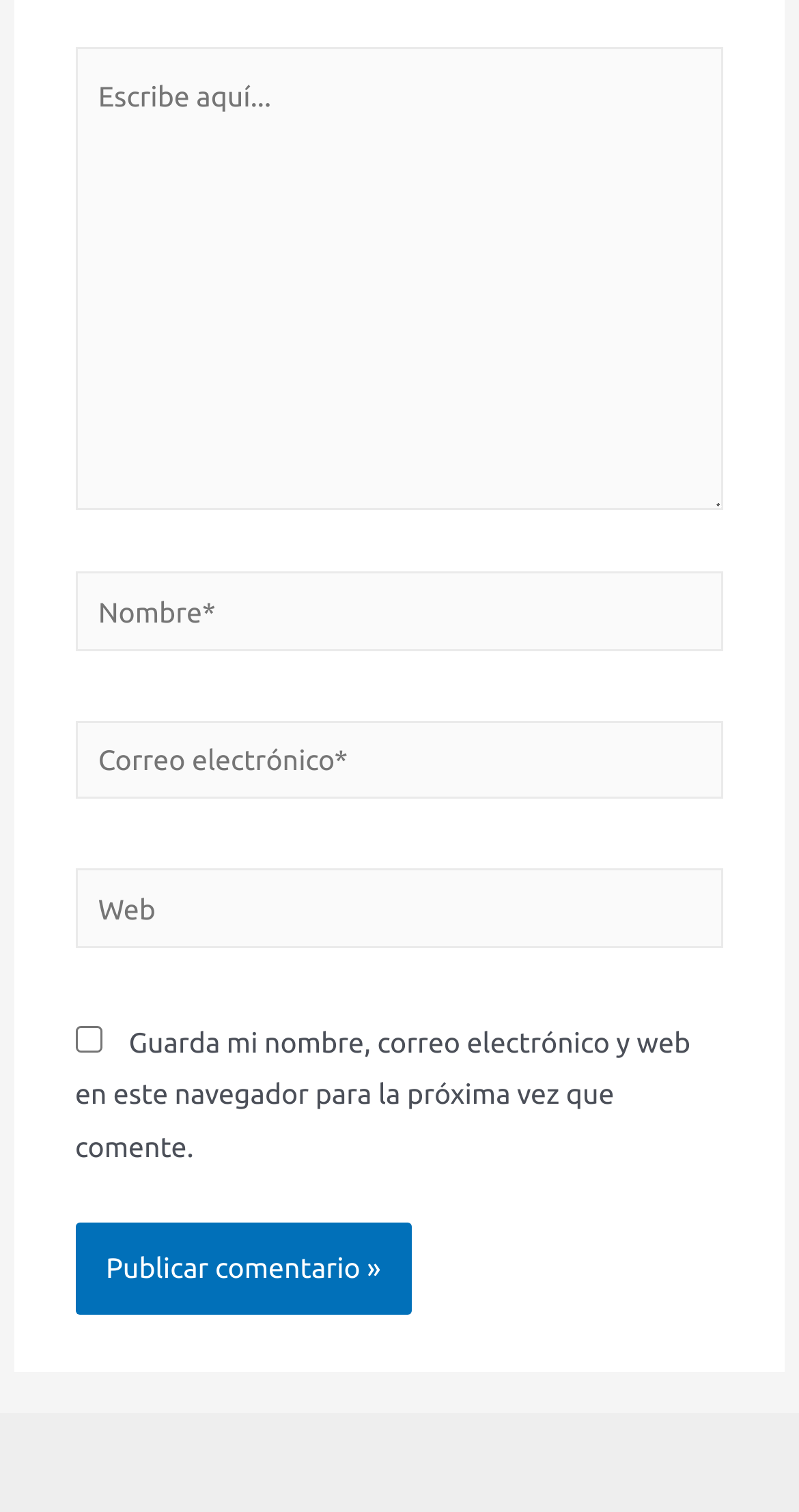Utilize the details in the image to give a detailed response to the question: What is the first field to fill in?

The first field to fill in is the text box with the placeholder 'Escribe aquí...' which is located at the top of the webpage, indicating that it is the first input field.